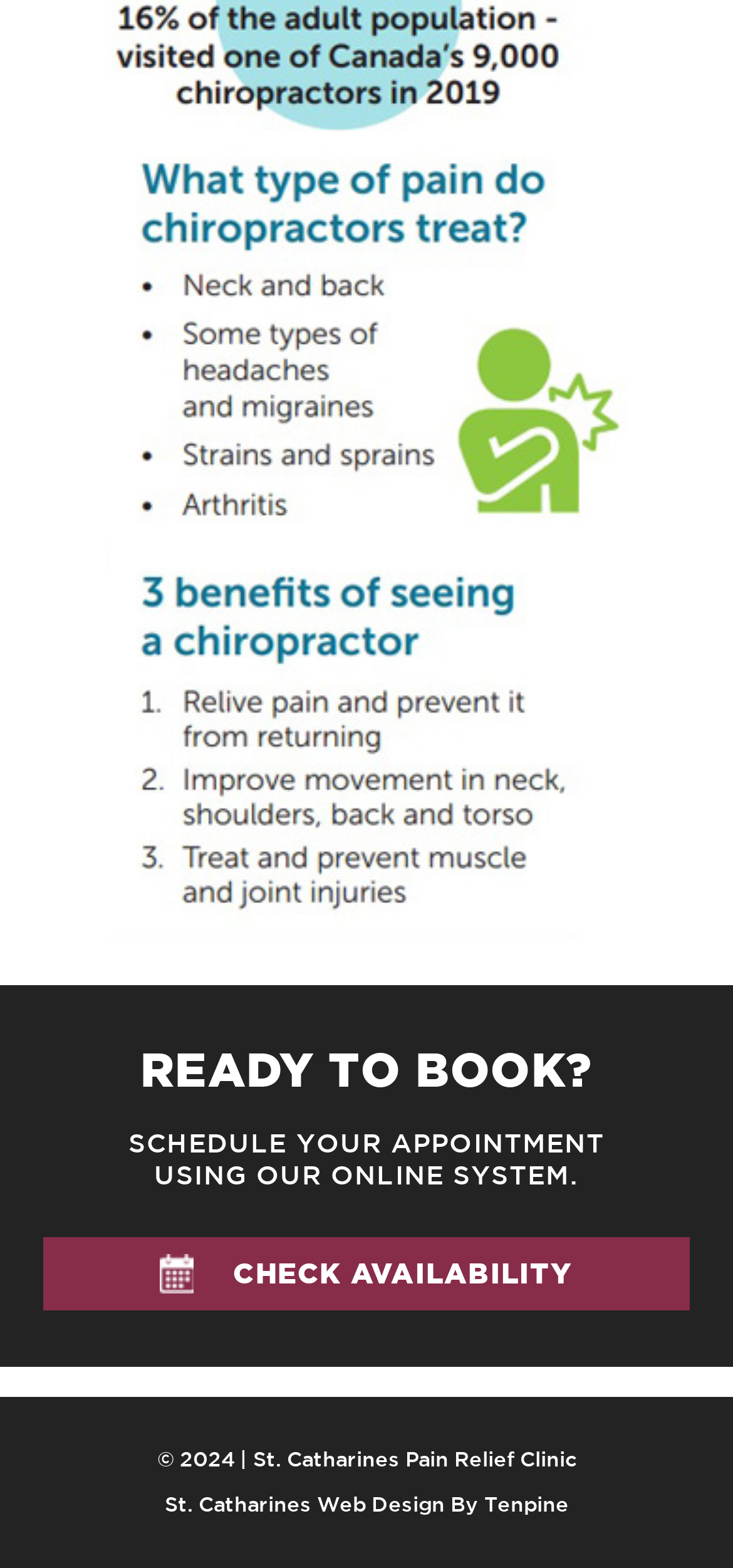From the webpage screenshot, predict the bounding box of the UI element that matches this description: "St. Catharines Web Design".

[0.224, 0.951, 0.606, 0.967]